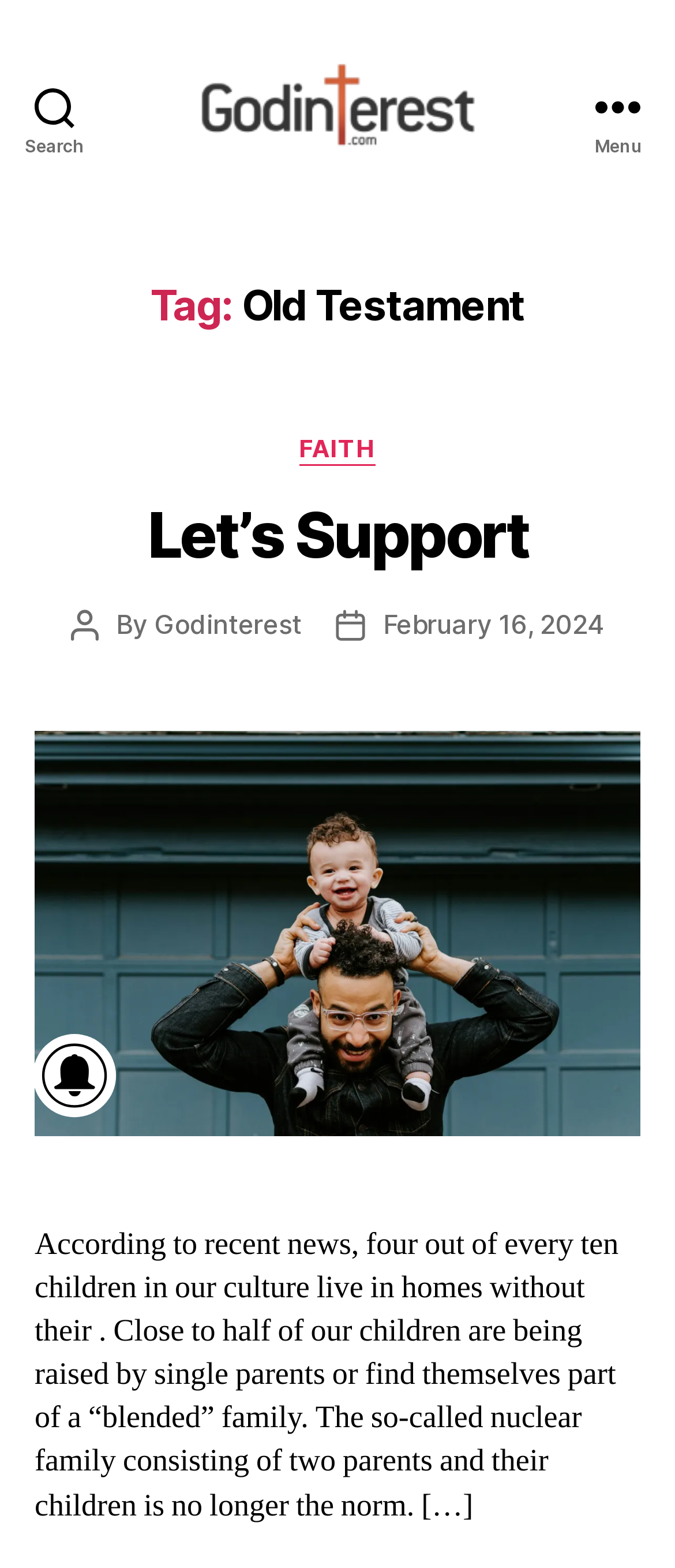Use a single word or phrase to answer the question: 
What is the category of the current article?

FAITH